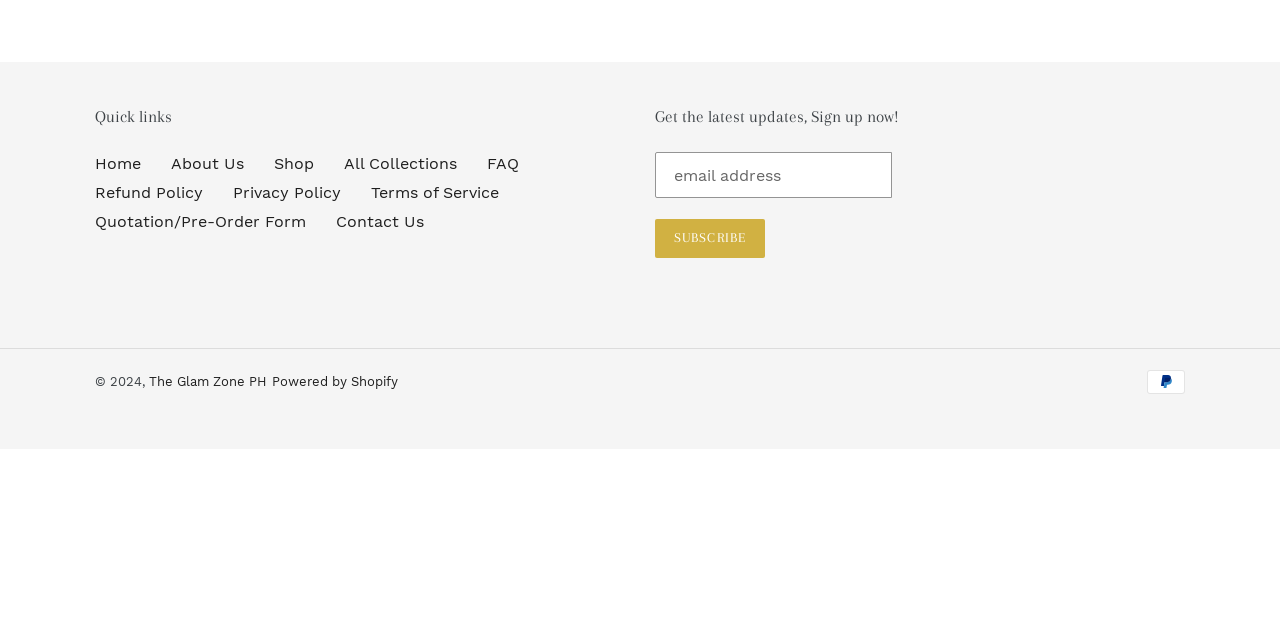Based on the element description: "Shop", identify the bounding box coordinates for this UI element. The coordinates must be four float numbers between 0 and 1, listed as [left, top, right, bottom].

[0.214, 0.241, 0.245, 0.271]